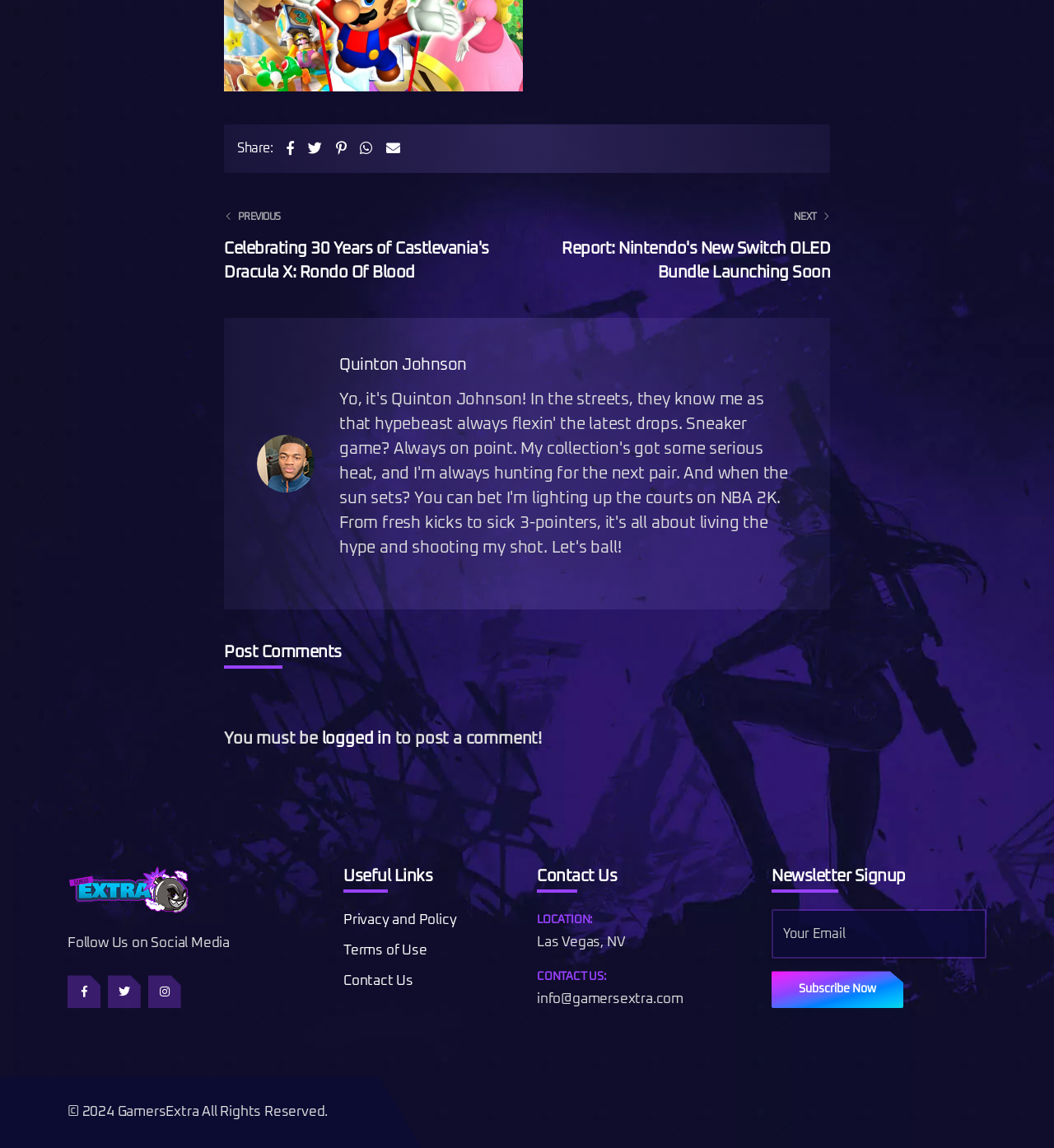Find the bounding box coordinates for the element described here: "Subscribe Now".

[0.732, 0.846, 0.857, 0.878]